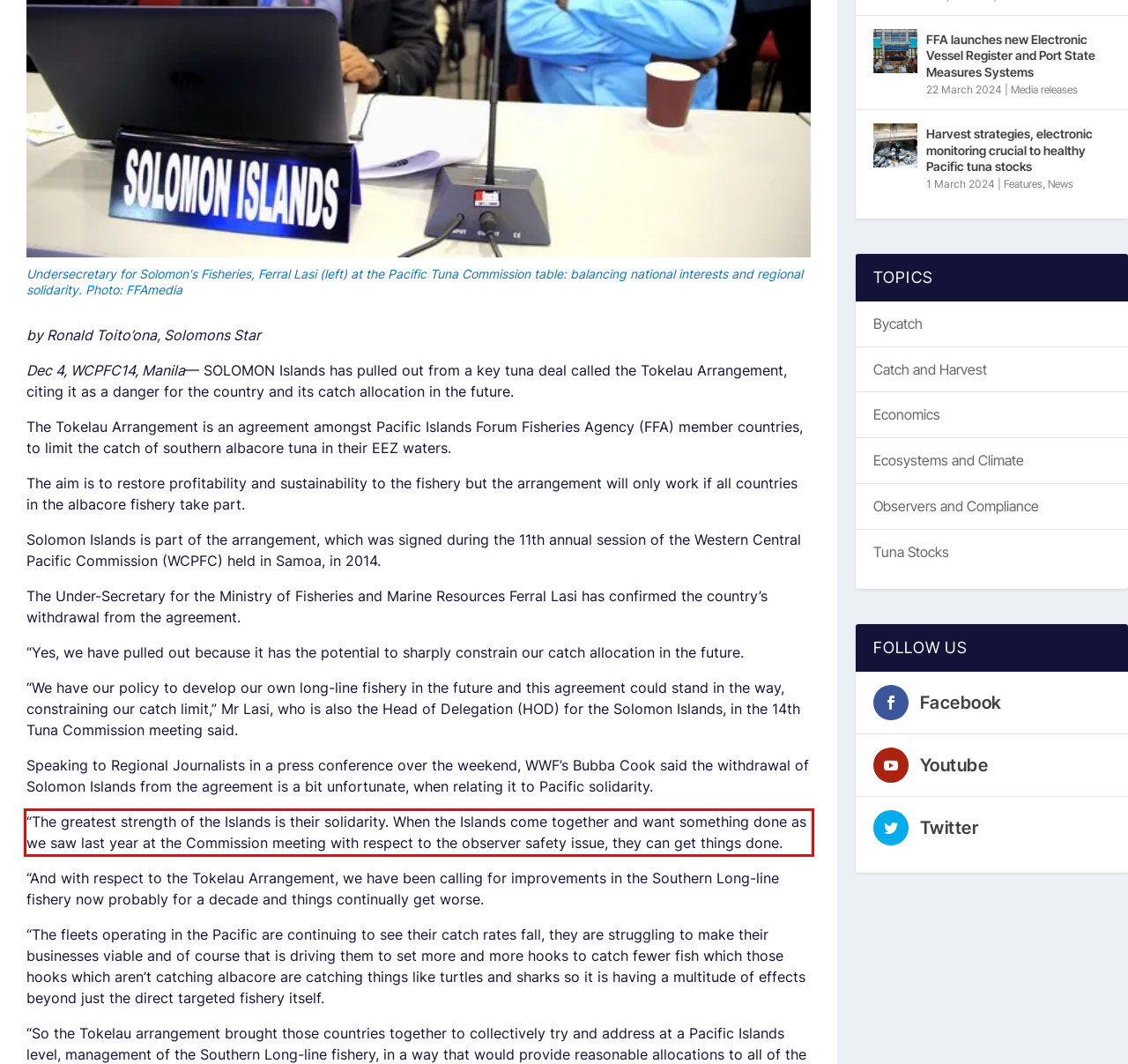You are presented with a screenshot containing a red rectangle. Extract the text found inside this red bounding box.

“The greatest strength of the Islands is their solidarity. When the Islands come together and want something done as we saw last year at the Commission meeting with respect to the observer safety issue, they can get things done.